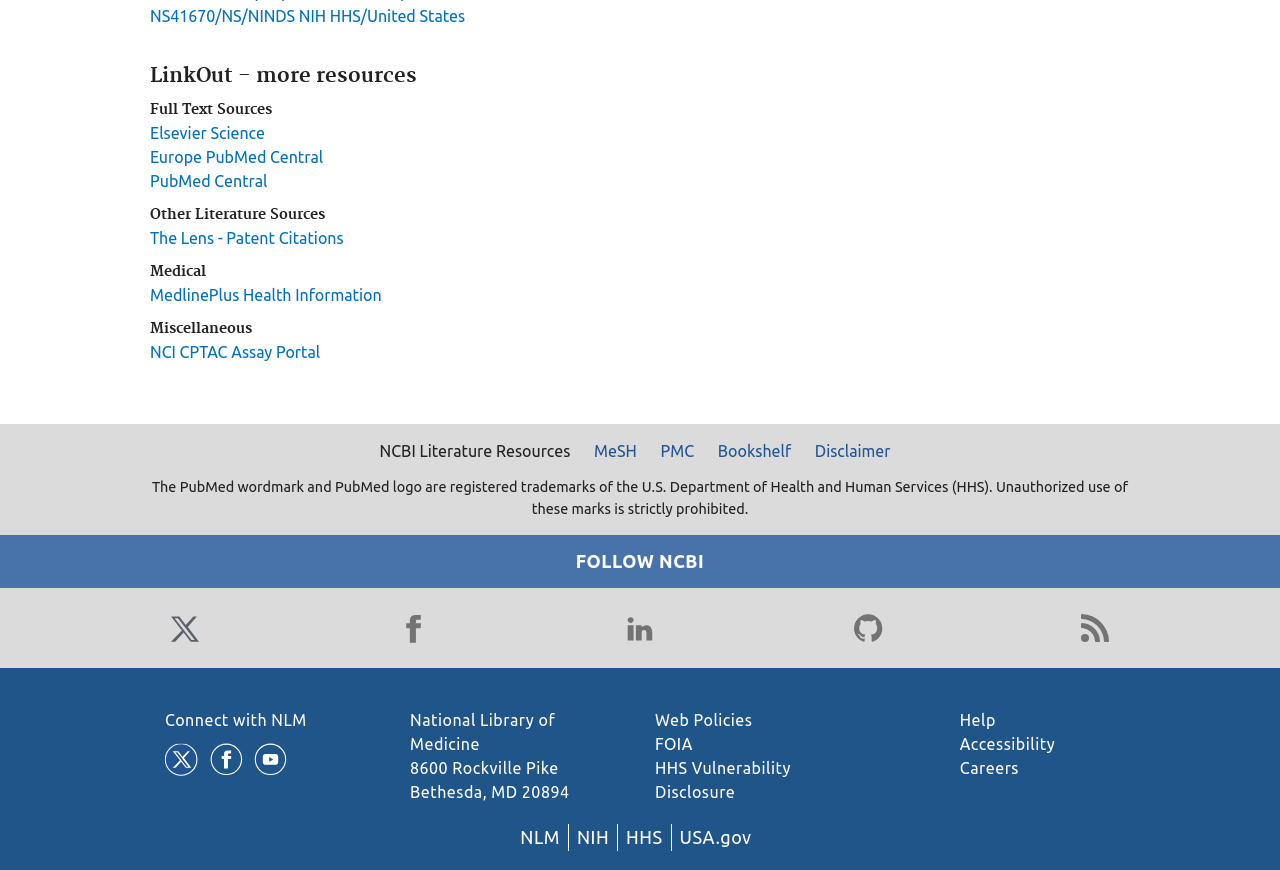What is the name of the department that the National Library of Medicine is a part of?
Could you answer the question in a detailed manner, providing as much information as possible?

The National Library of Medicine is a part of the Department of Health and Human Services (HHS), which is a federal department responsible for protecting the health and well-being of the American people.